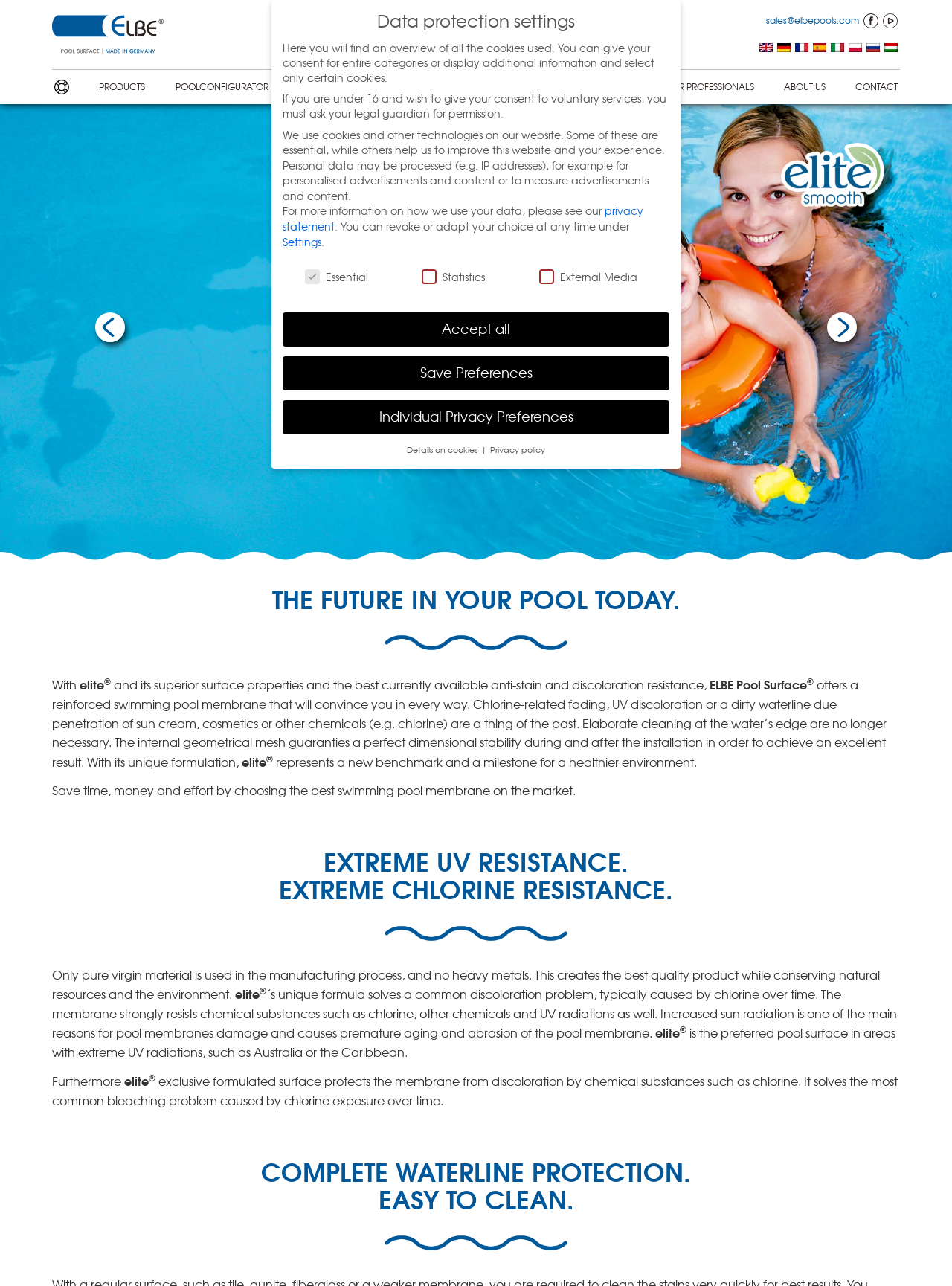Find and indicate the bounding box coordinates of the region you should select to follow the given instruction: "view my account".

None